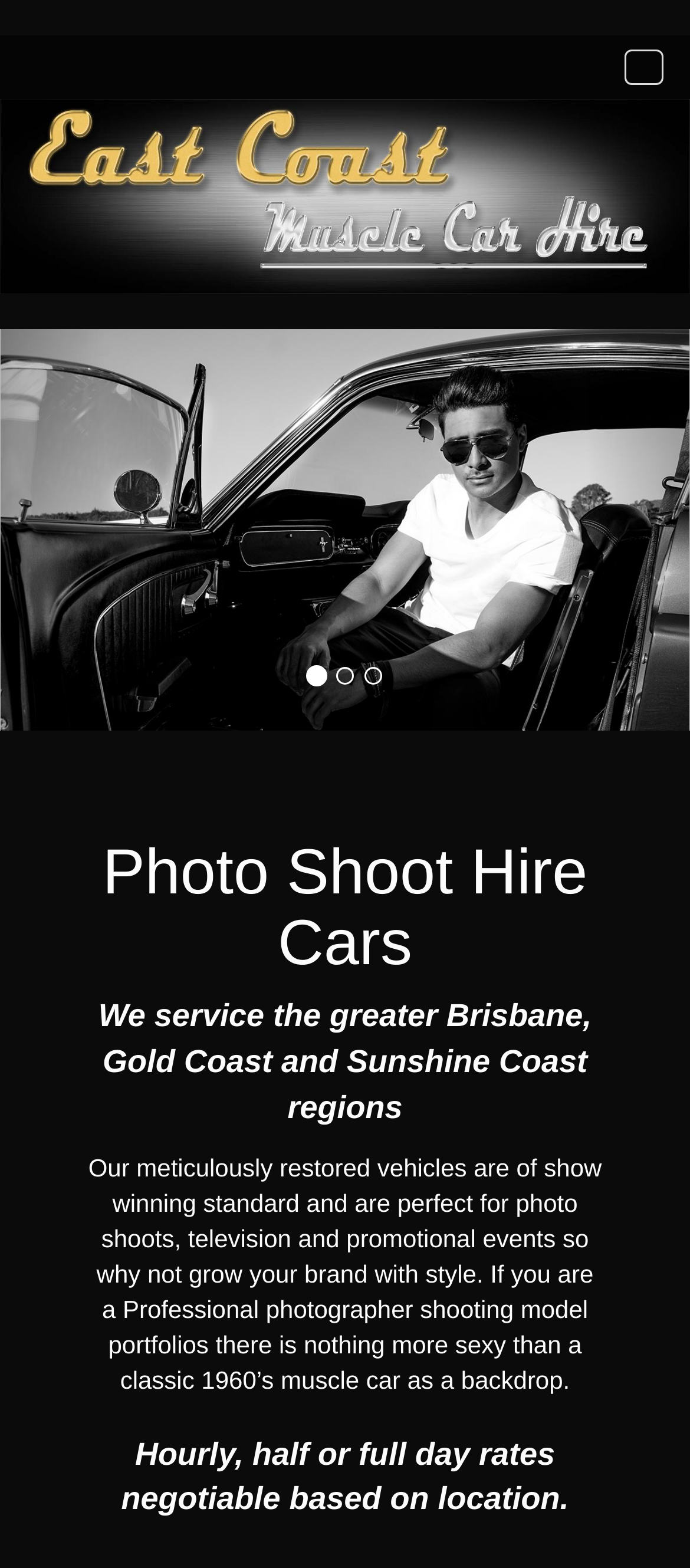Using the details in the image, give a detailed response to the question below:
What is the quality of the vehicles?

The text 'Our meticulously restored vehicles are of show winning standard...' indicates that the vehicles are of high quality, specifically of show winning standard.